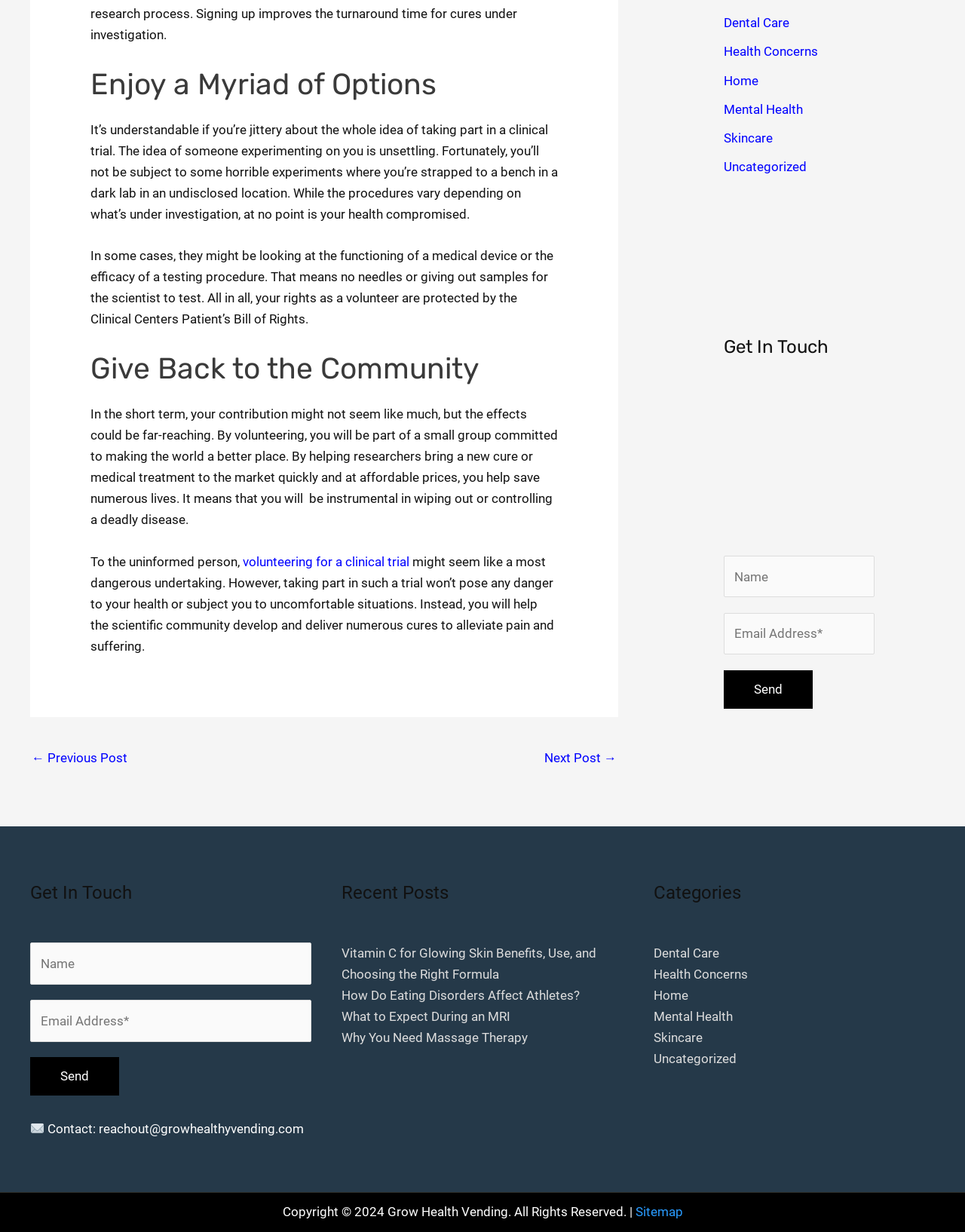Extract the bounding box coordinates for the HTML element that matches this description: "Skincare". The coordinates should be four float numbers between 0 and 1, i.e., [left, top, right, bottom].

[0.75, 0.106, 0.801, 0.118]